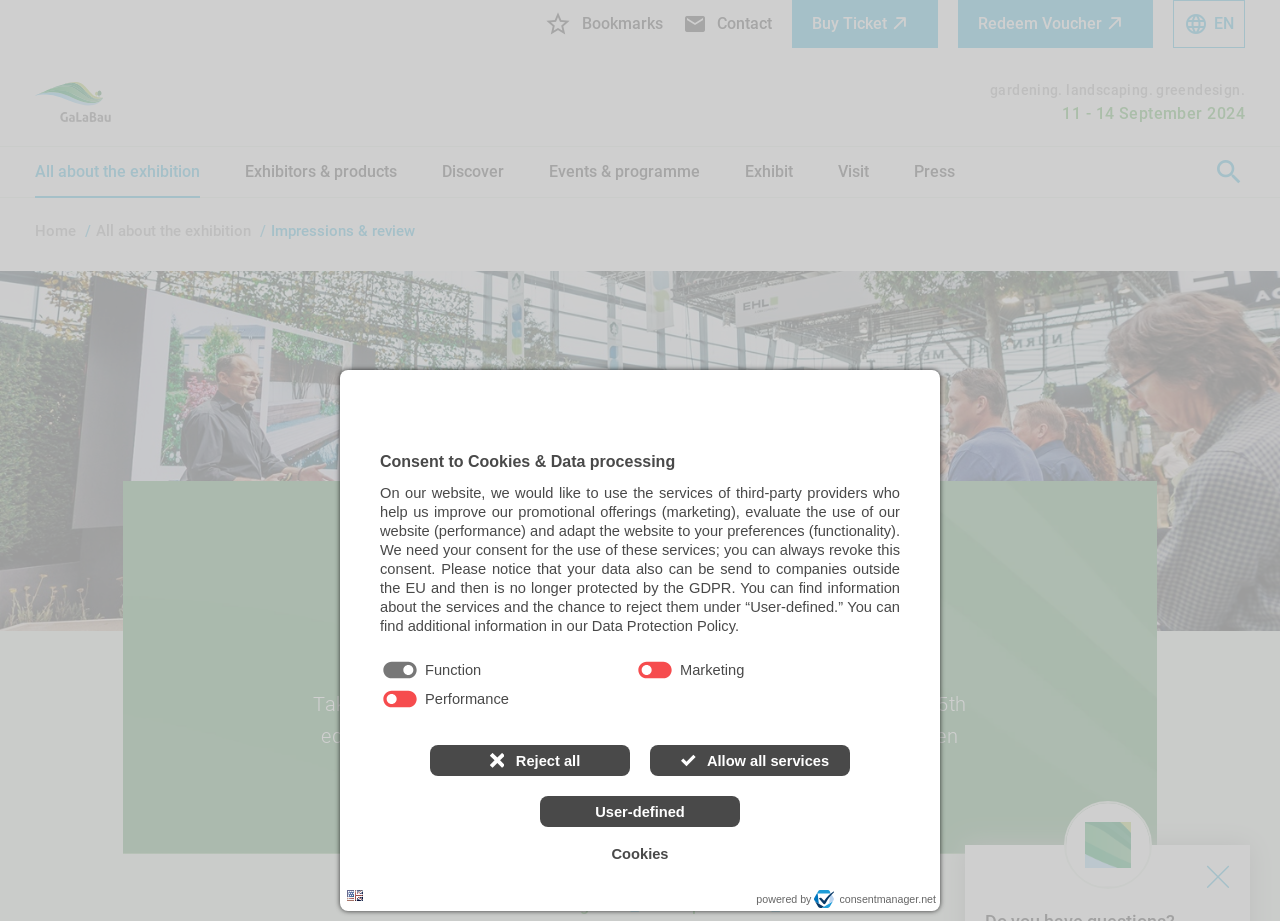Please locate the bounding box coordinates of the region I need to click to follow this instruction: "Go to 'Impressions & review'".

[0.212, 0.348, 0.324, 0.368]